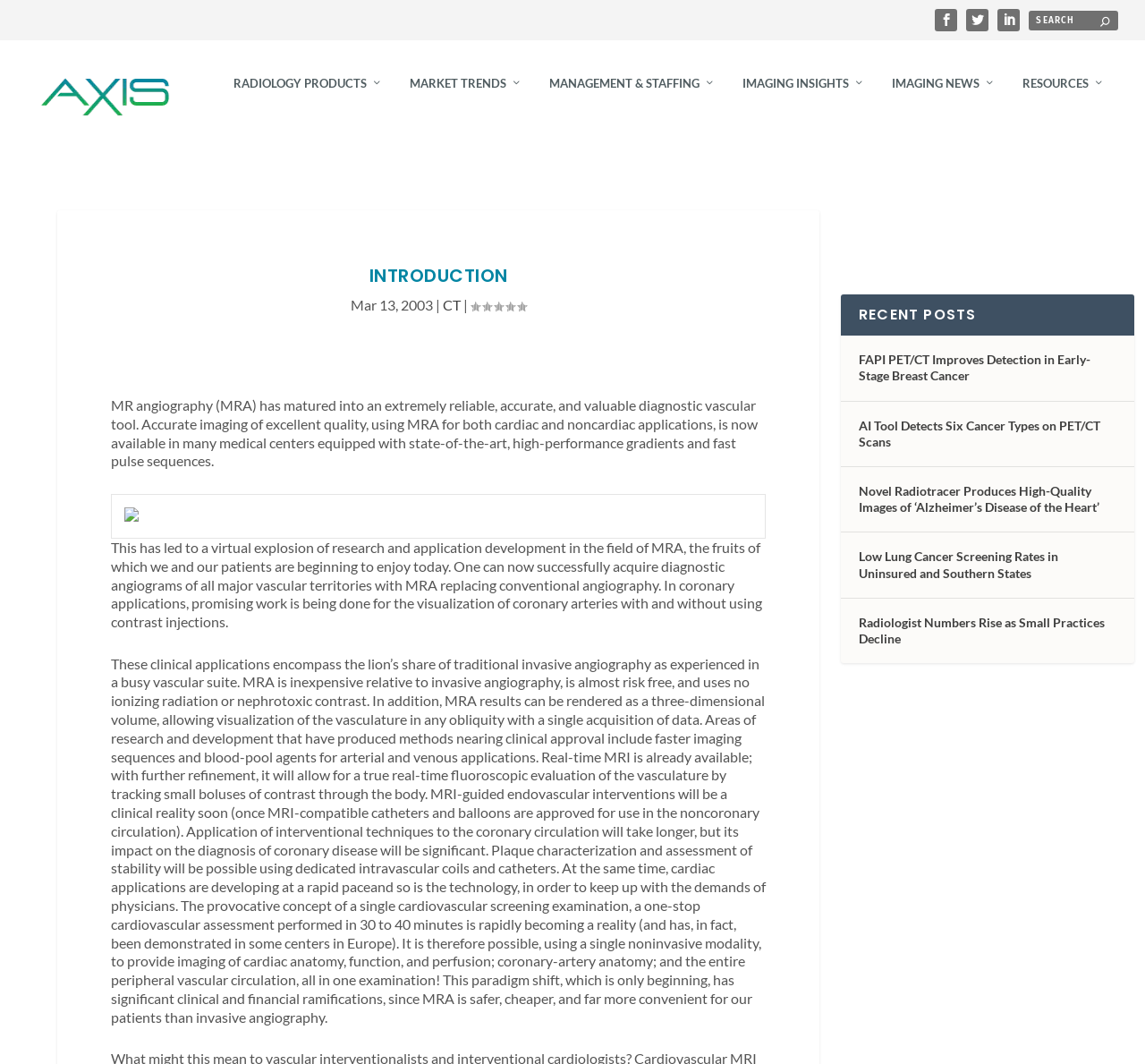Write a detailed summary of the webpage.

The webpage is an article from Axis Imaging News, with a focus on MR angiography (MRA) as a diagnostic vascular tool. At the top, there are three social media links and a search bar with a search button. Below that, there is a navigation menu with links to different sections, including RADIOLOGY PRODUCTS, MARKET TRENDS, MANAGEMENT & STAFFING, IMAGING INSIGHTS, IMAGING NEWS, and RESOURCES.

The main content of the article is divided into two sections. The first section has a heading "INTRODUCTION" and discusses the development of MRA as a reliable and accurate diagnostic tool. The text explains how MRA has matured and is now available in many medical centers, allowing for accurate imaging of excellent quality. There is also a table with an image on the left side.

The second section of the article continues the discussion on MRA, highlighting its advantages over conventional angiography, such as being inexpensive, almost risk-free, and using no ionizing radiation or nephrotoxic contrast. The text also mentions the potential of MRA to replace conventional angiography and its applications in coronary and non-coronary circulation.

On the right side of the page, there is a section with recent posts, including links to articles on topics such as breast cancer detection, AI tool for cancer detection, and radiotracer production.